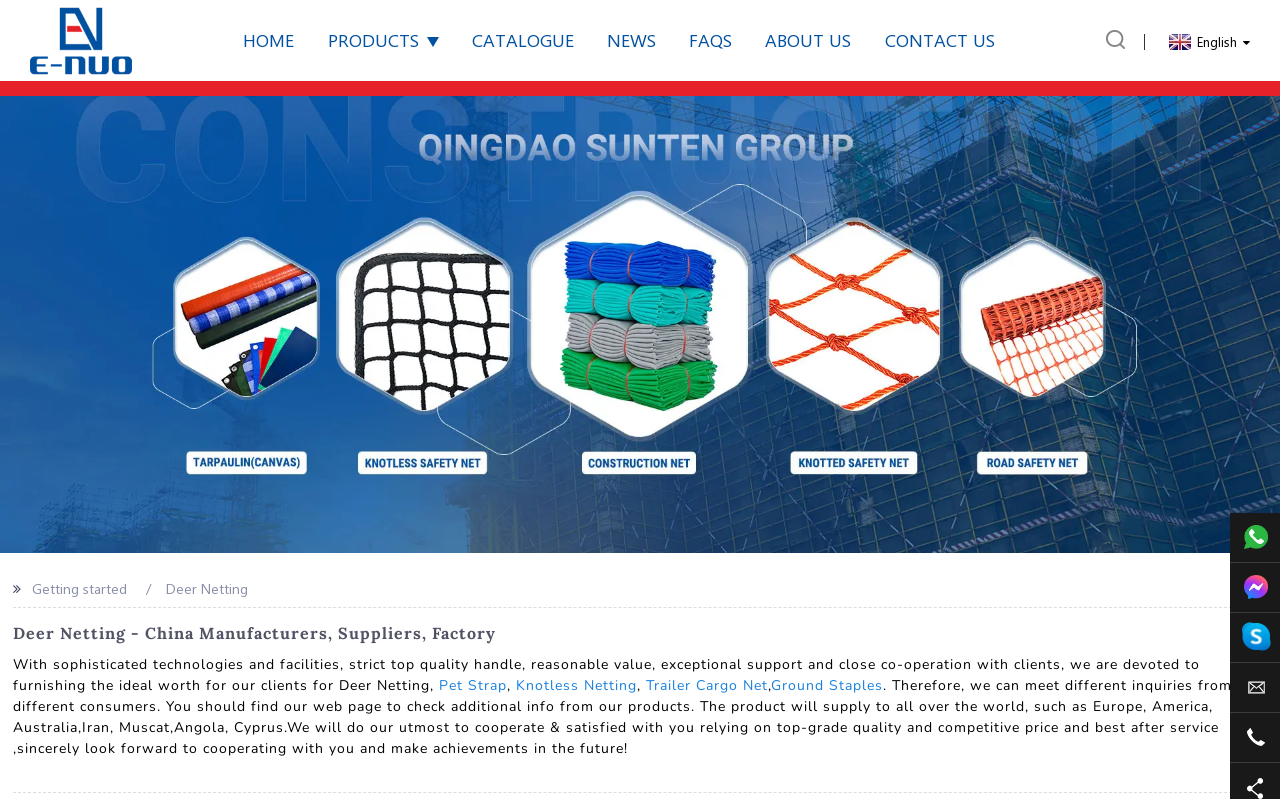Identify the bounding box coordinates for the element you need to click to achieve the following task: "Click the logo". The coordinates must be four float values ranging from 0 to 1, formatted as [left, top, right, bottom].

[0.023, 0.036, 0.103, 0.06]